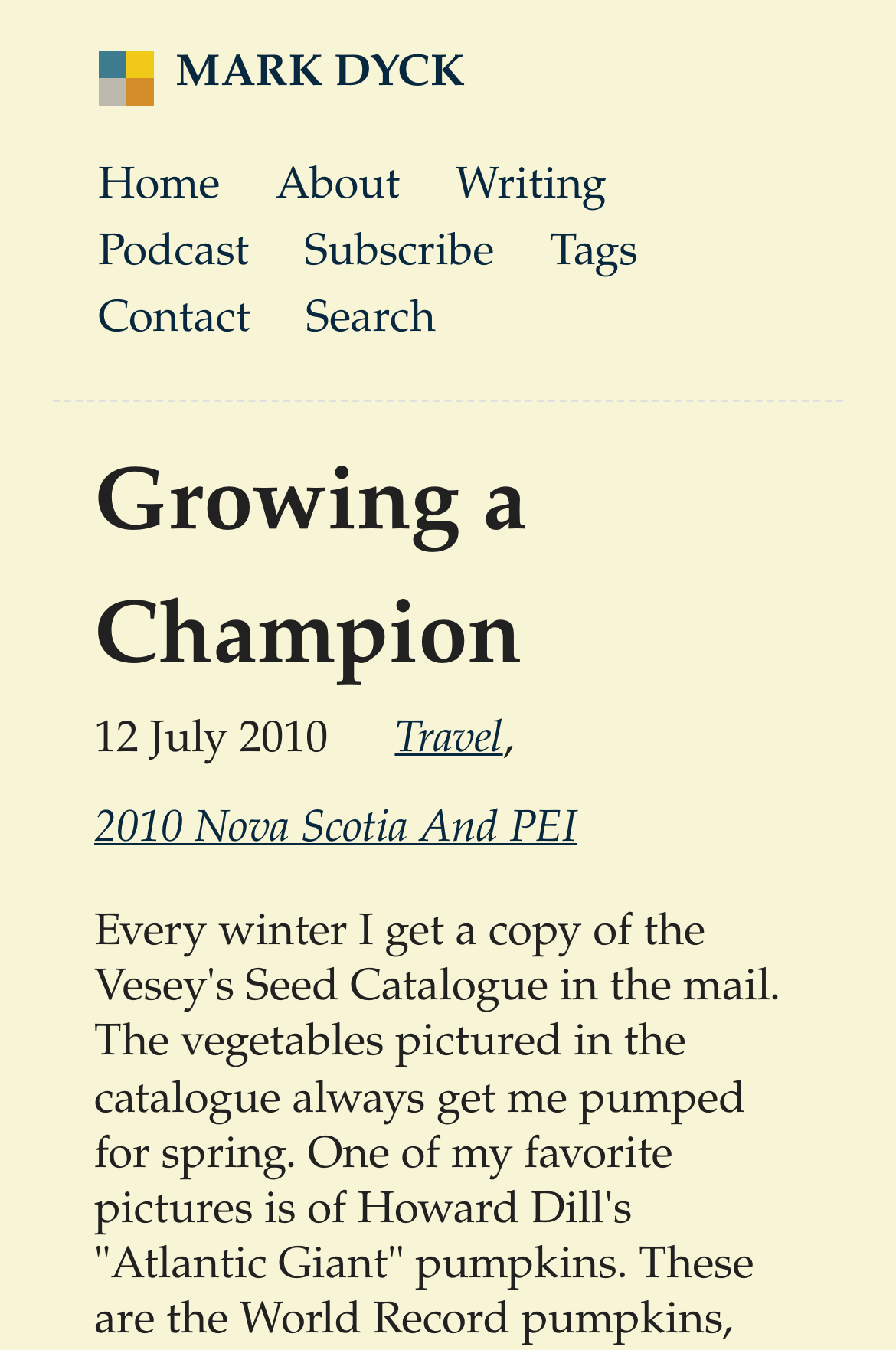Generate a comprehensive caption for the webpage you are viewing.

The webpage is the personal website of Mark Dyck, a baker who writes. At the top left corner, there is a link to skip to the main content. Next to it, on the same horizontal level, is Mark Dyck's site logo, followed by a link with his name. 

Below these elements, there is a top-level navigation menu with several links, including "Home", "About", "Writing", "Podcast", "Subscribe", "Tags", and "Contact". These links are arranged horizontally, with "Home" on the left and "Contact" on the right. 

Further down, there is a heading titled "Growing a Champion", which takes up most of the width of the page. Below this heading, there is a time element with the text "12 July 2010". To the right of the time element, there are two links, "Travel" and "2010 Nova Scotia And PEI", separated by a comma.